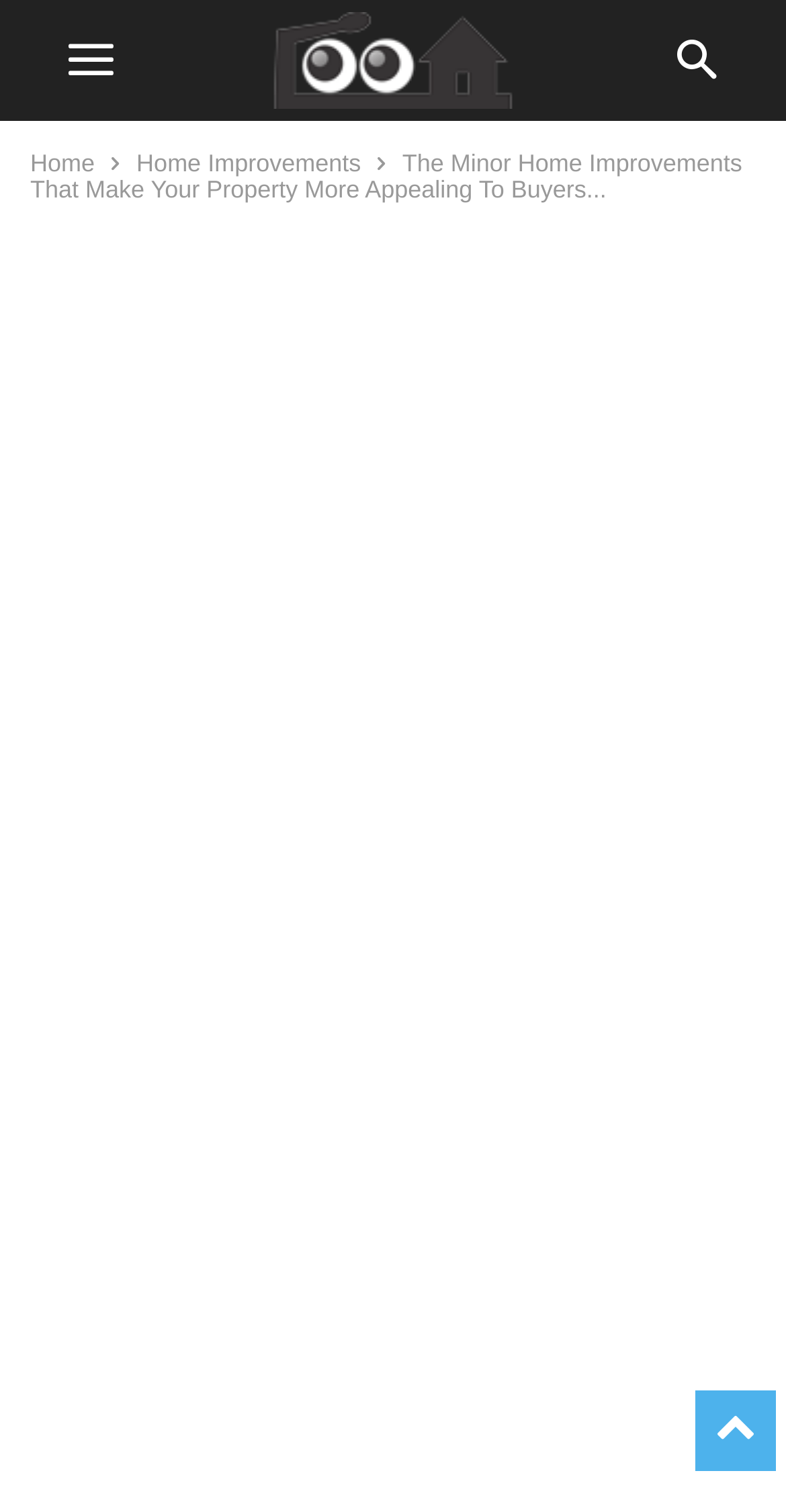Can you find and provide the main heading text of this webpage?

The Minor Home Improvements That Make Your Property More Appealing To Buyers in 2022